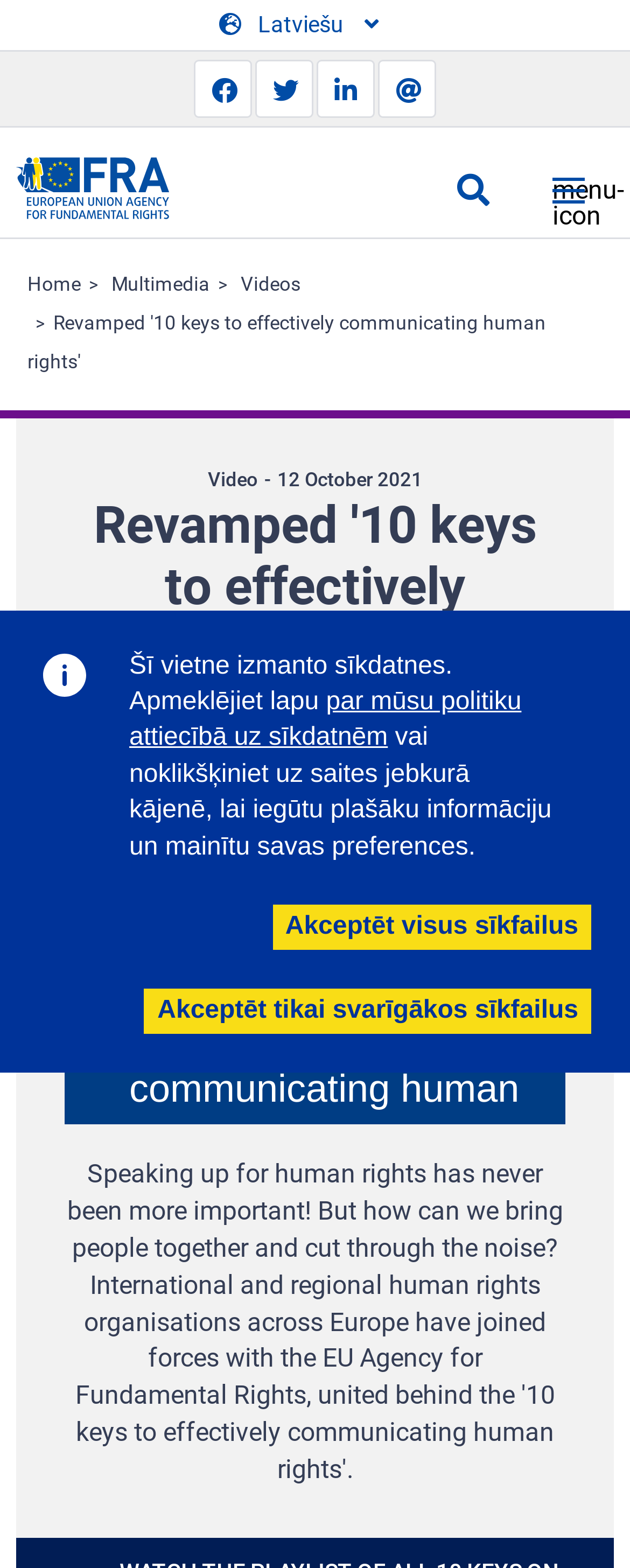From the webpage screenshot, predict the bounding box of the UI element that matches this description: "alt="Catalyst Fitness logo"".

None